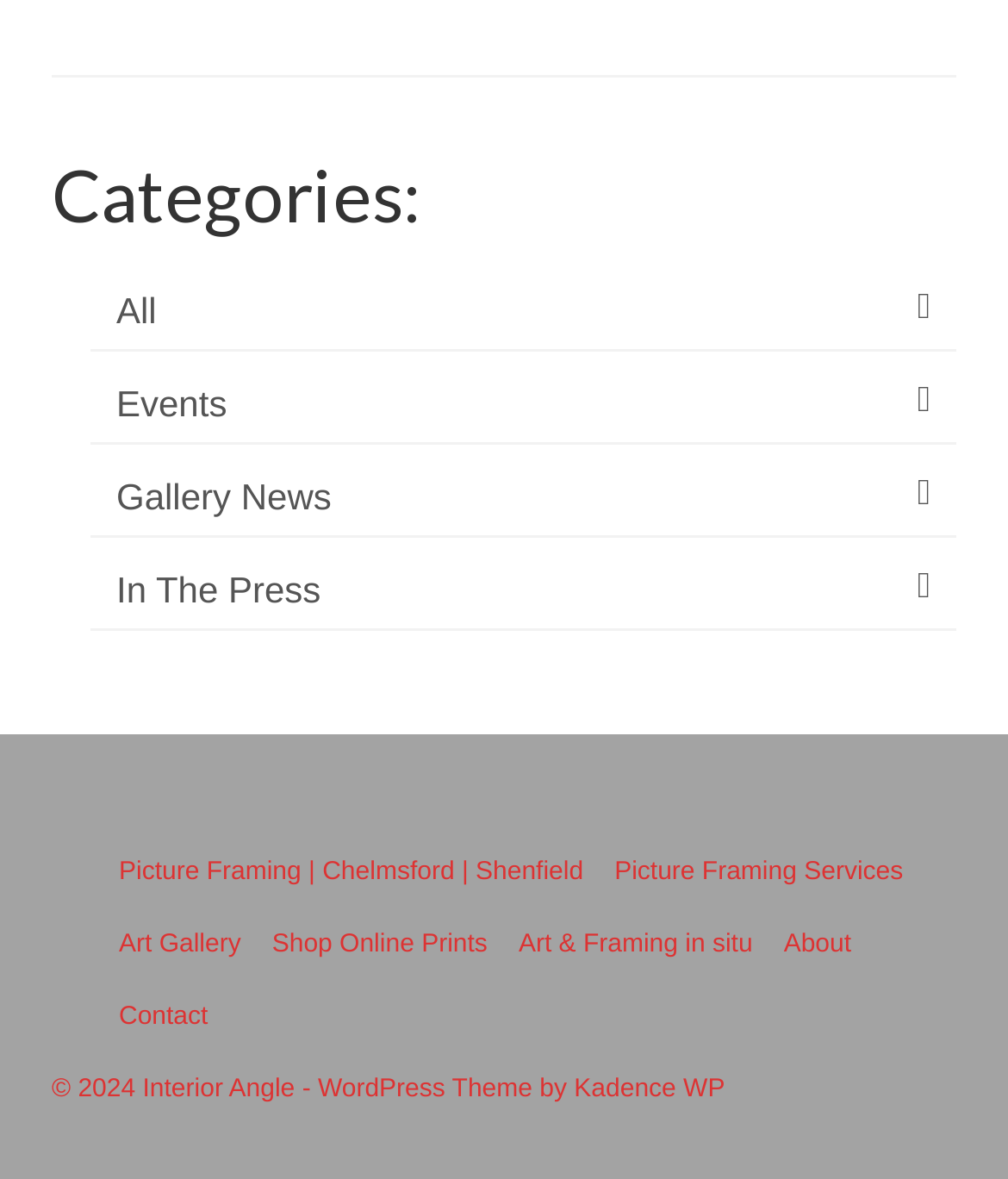Please locate the bounding box coordinates of the element that needs to be clicked to achieve the following instruction: "View all categories". The coordinates should be four float numbers between 0 and 1, i.e., [left, top, right, bottom].

[0.09, 0.23, 0.949, 0.298]